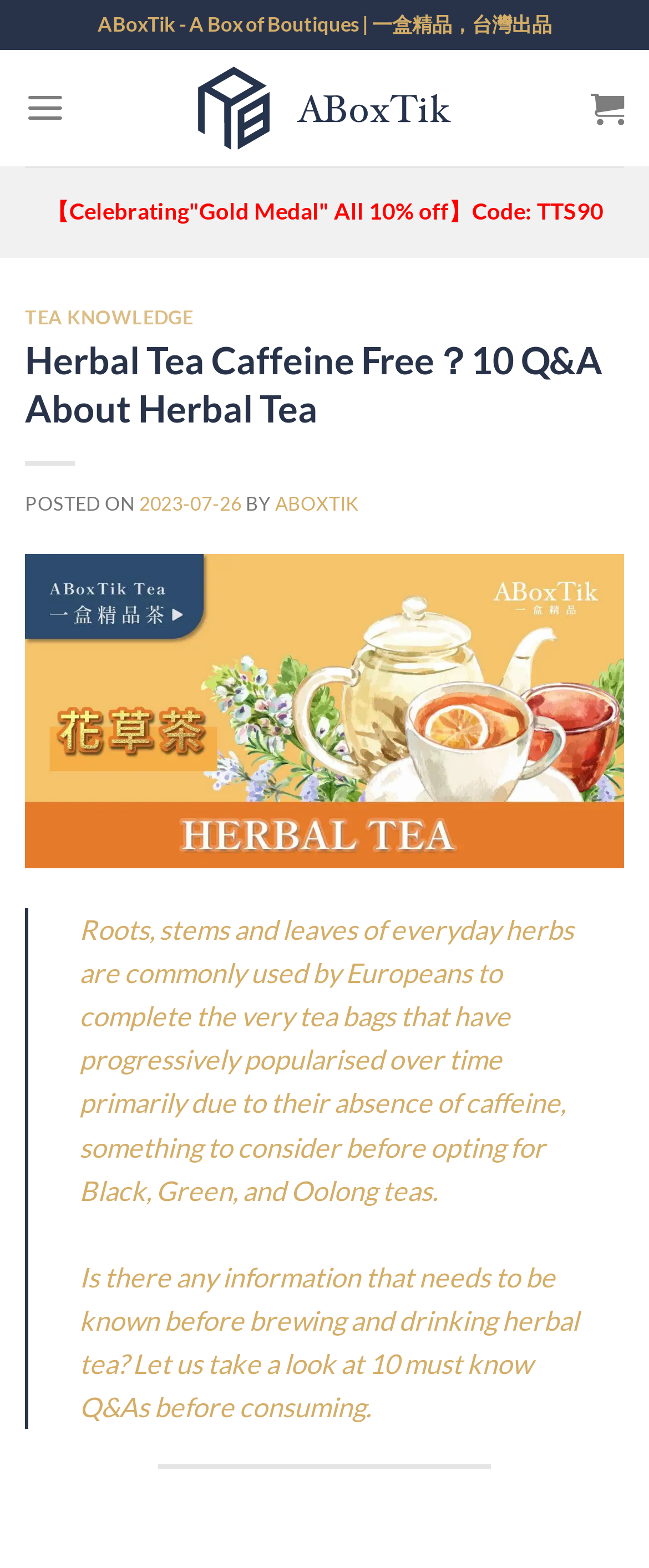Pinpoint the bounding box coordinates of the area that must be clicked to complete this instruction: "Read the article about herbal tea".

[0.038, 0.579, 0.962, 0.911]